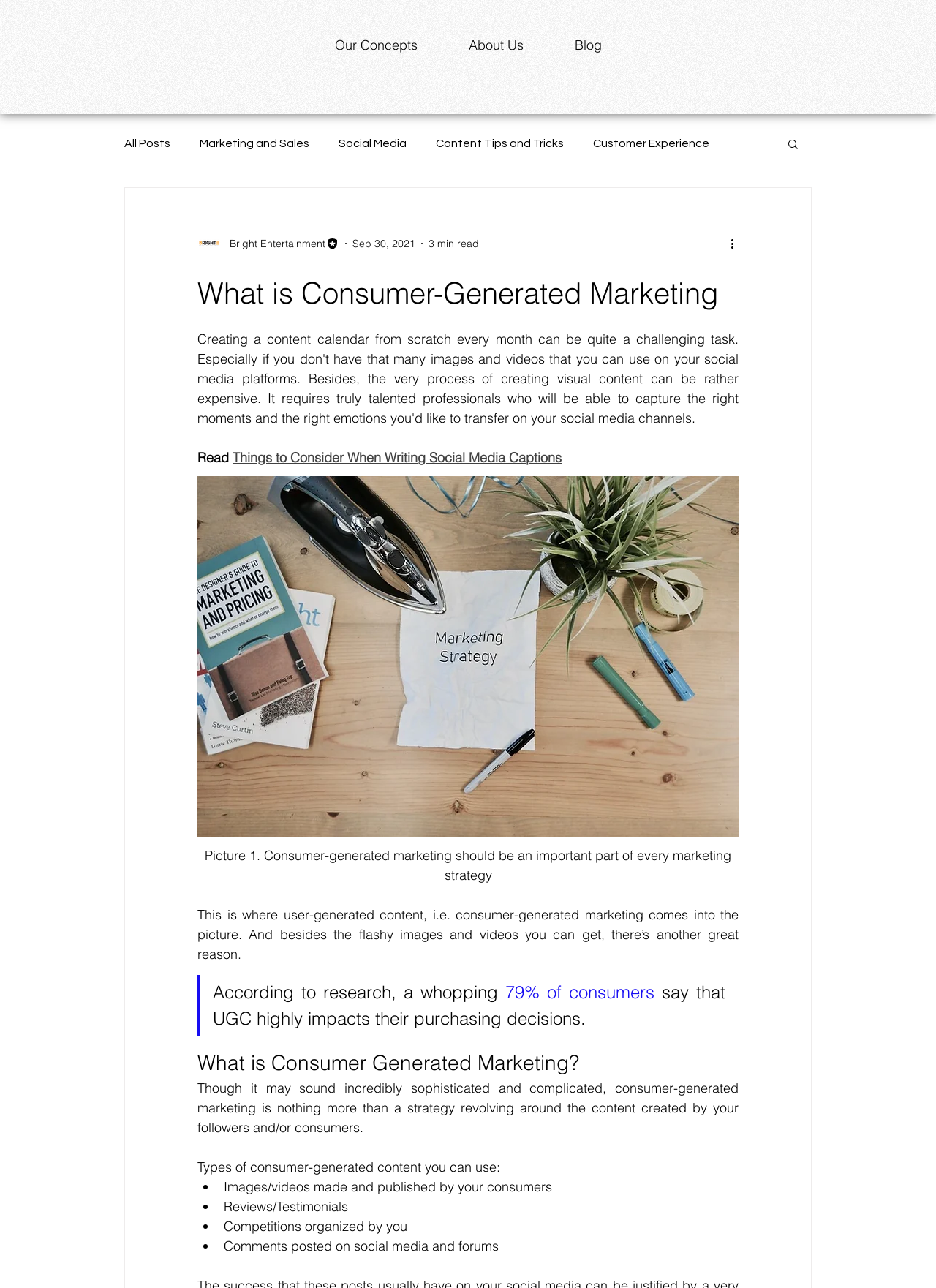Provide an in-depth description of the elements and layout of the webpage.

This webpage is about consumer-generated marketing, with a focus on its importance and different types of content that can be used. At the top left corner, there is a Mail logo, and next to it, a navigation menu with links to "Our Concepts", "About Us", and "Blog". On the top right corner, there is a "Contact us" link.

Below the navigation menu, there is a blog section with links to different categories, including "All Posts", "Marketing and Sales", "Social Media", and more. A search button is located on the right side of the blog section.

The main content of the webpage starts with a heading "What is Consumer-Generated Marketing" and a picture of the writer. The article discusses the importance of consumer-generated marketing, citing a research that 79% of consumers say that user-generated content highly impacts their purchasing decisions.

The article then explains what consumer-generated marketing is, describing it as a strategy that revolves around content created by followers and consumers. It lists different types of consumer-generated content that can be used, including images and videos made by consumers, reviews and testimonials, competitions organized by the company, and comments posted on social media and forums.

Throughout the article, there are buttons and links to read more, as well as a blockquote with a quote about the impact of user-generated content on purchasing decisions.